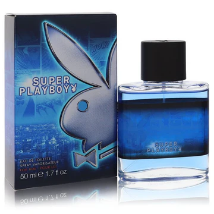Provide an in-depth description of the image.

The image features a bottle of "Super Playboy Eau De Toilette Spray" by Coty, elegantly displayed alongside its original packaging. The container has a sleek, modern design with a clear glass base showcasing the vibrant blue liquid inside, topped with a black cap. The box features the iconic Playboy logo in light blue against a dark background, presenting a stylish and contemporary aesthetic. This fragrance represents a youthful and playful spirit, capturing the essence of confidence and allure. Regularly priced at $10.99 USD, it is part of a collection that appeals to those looking for an engaging and invigorating scent.